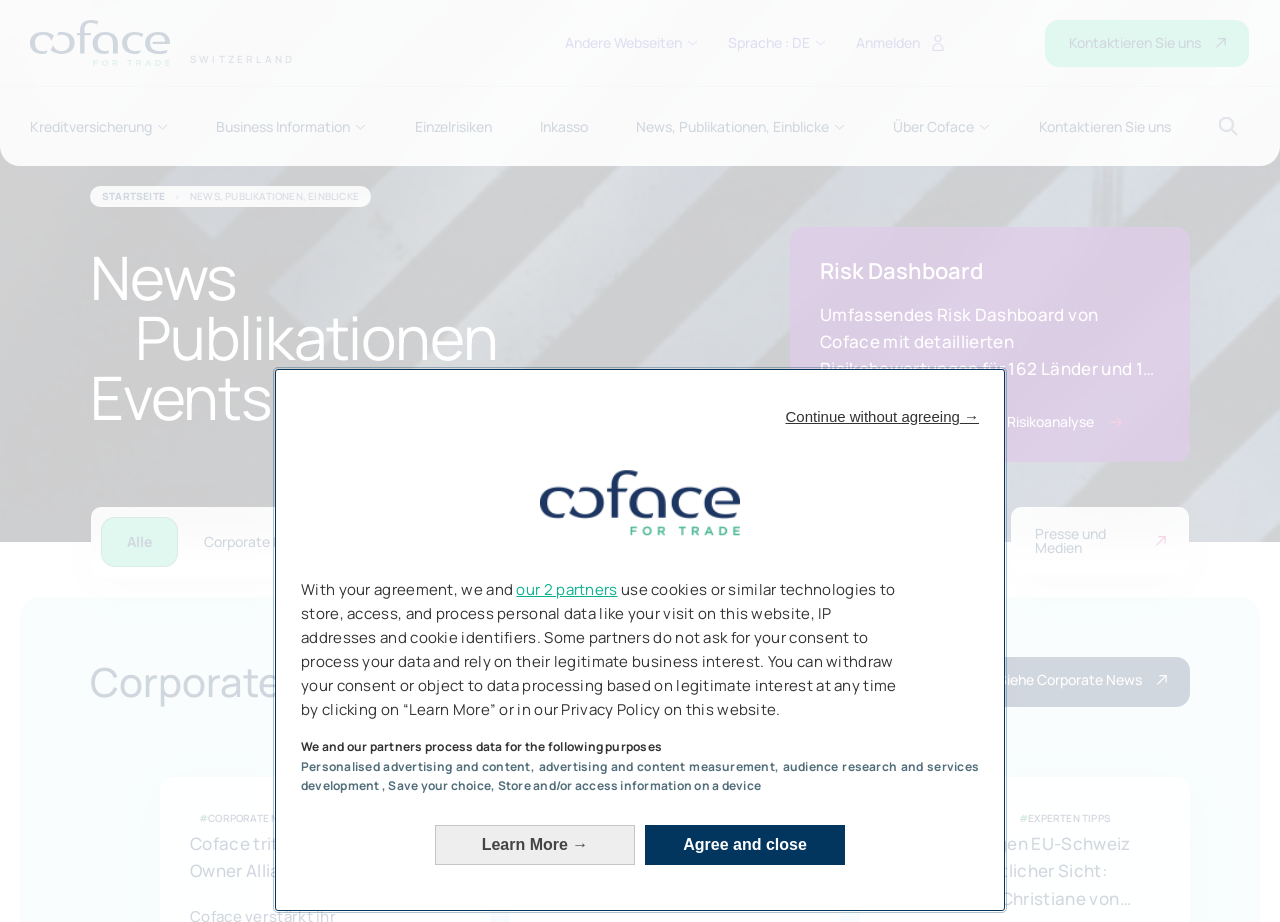What is the name of the company?
Provide an in-depth answer to the question, covering all aspects.

I inferred this answer by looking at the logo and the navigation menu, which suggests that the website belongs to a company called Coface.